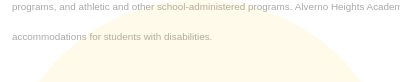What is the significance of planned giving? Analyze the screenshot and reply with just one word or a short phrase.

Importance for educational facilities